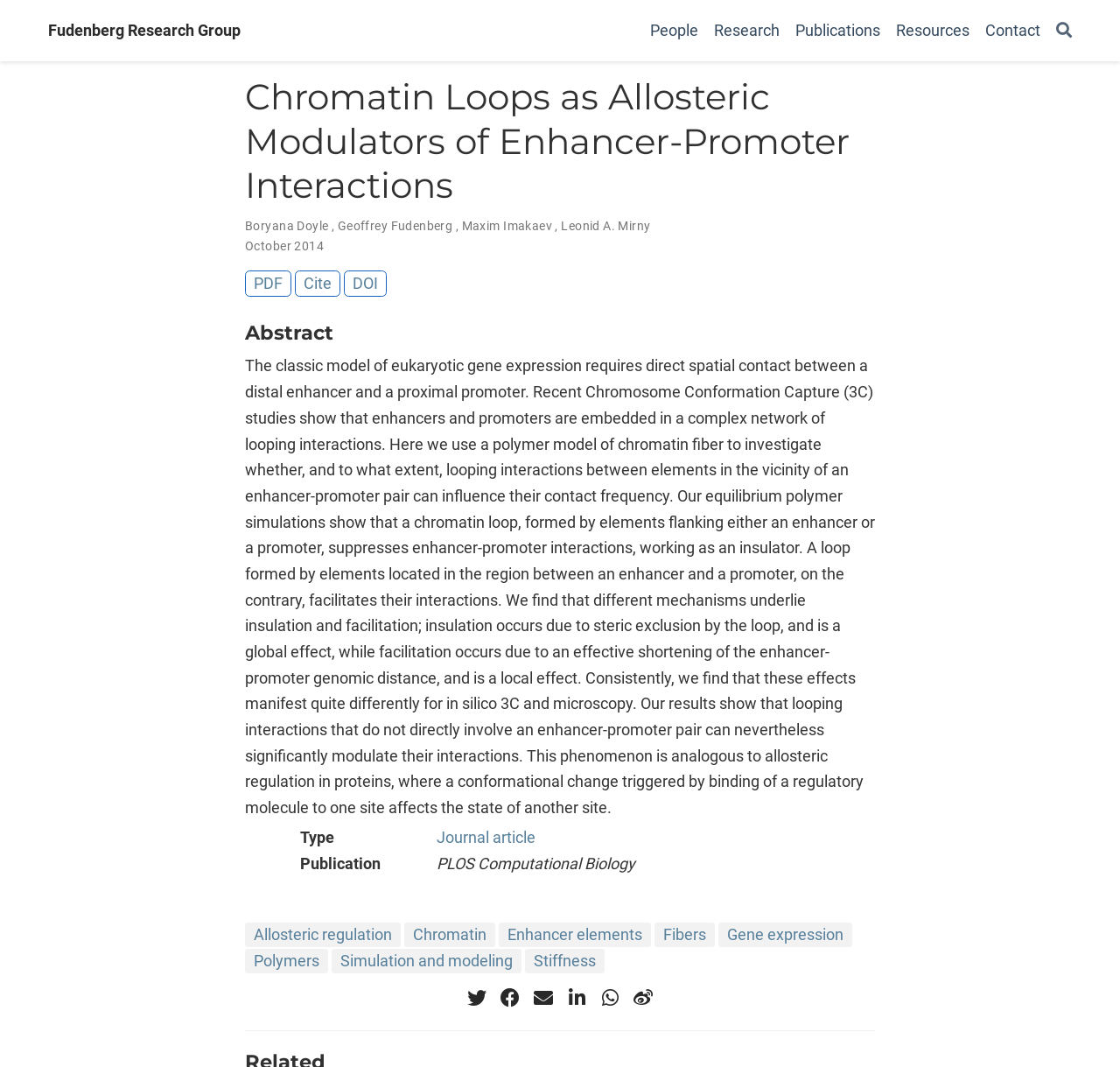Determine the bounding box coordinates of the section to be clicked to follow the instruction: "View the abstract of the research paper". The coordinates should be given as four float numbers between 0 and 1, formatted as [left, top, right, bottom].

[0.219, 0.301, 0.781, 0.324]